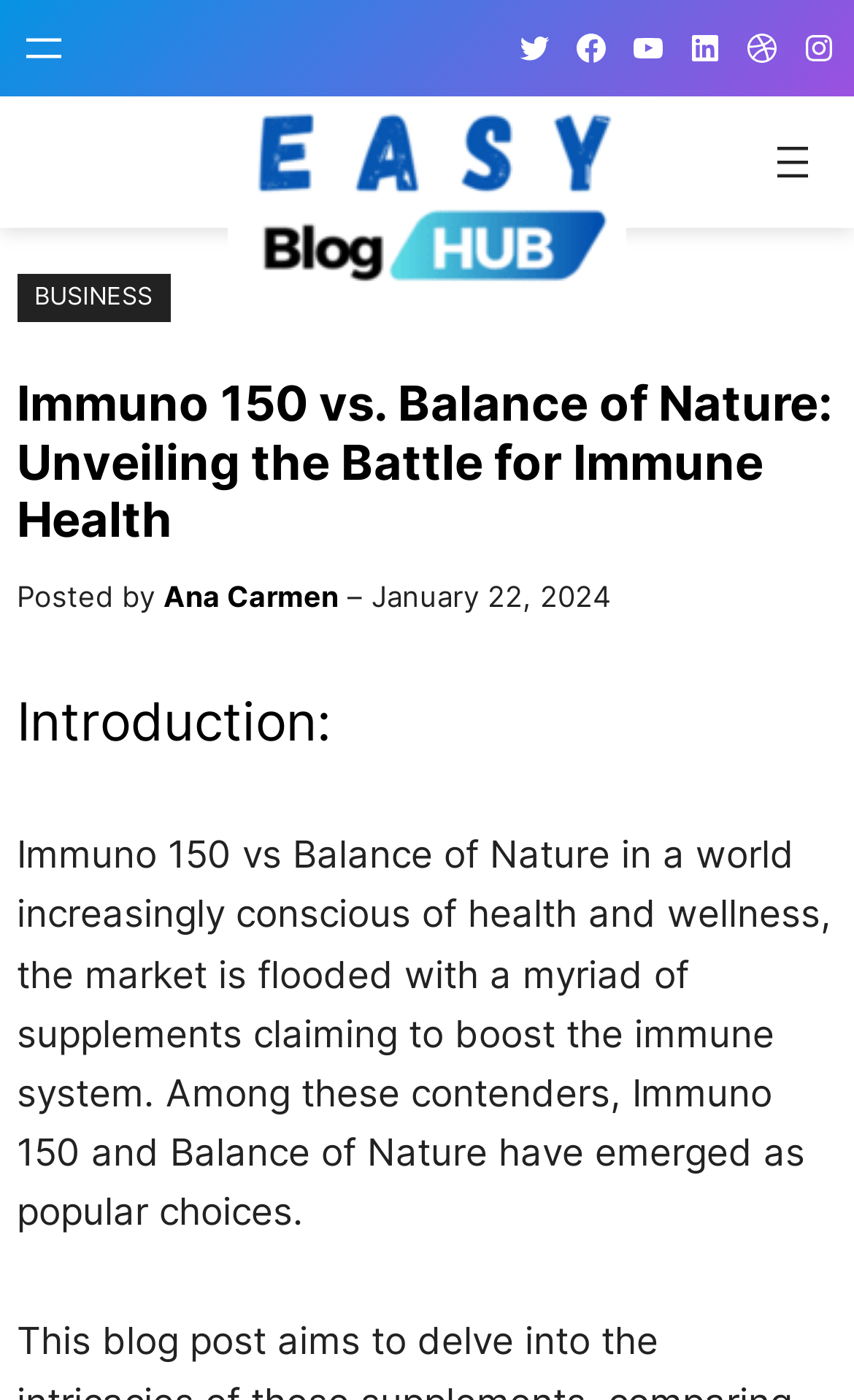Find the bounding box coordinates of the element I should click to carry out the following instruction: "Open the menu".

[0.02, 0.016, 0.082, 0.053]